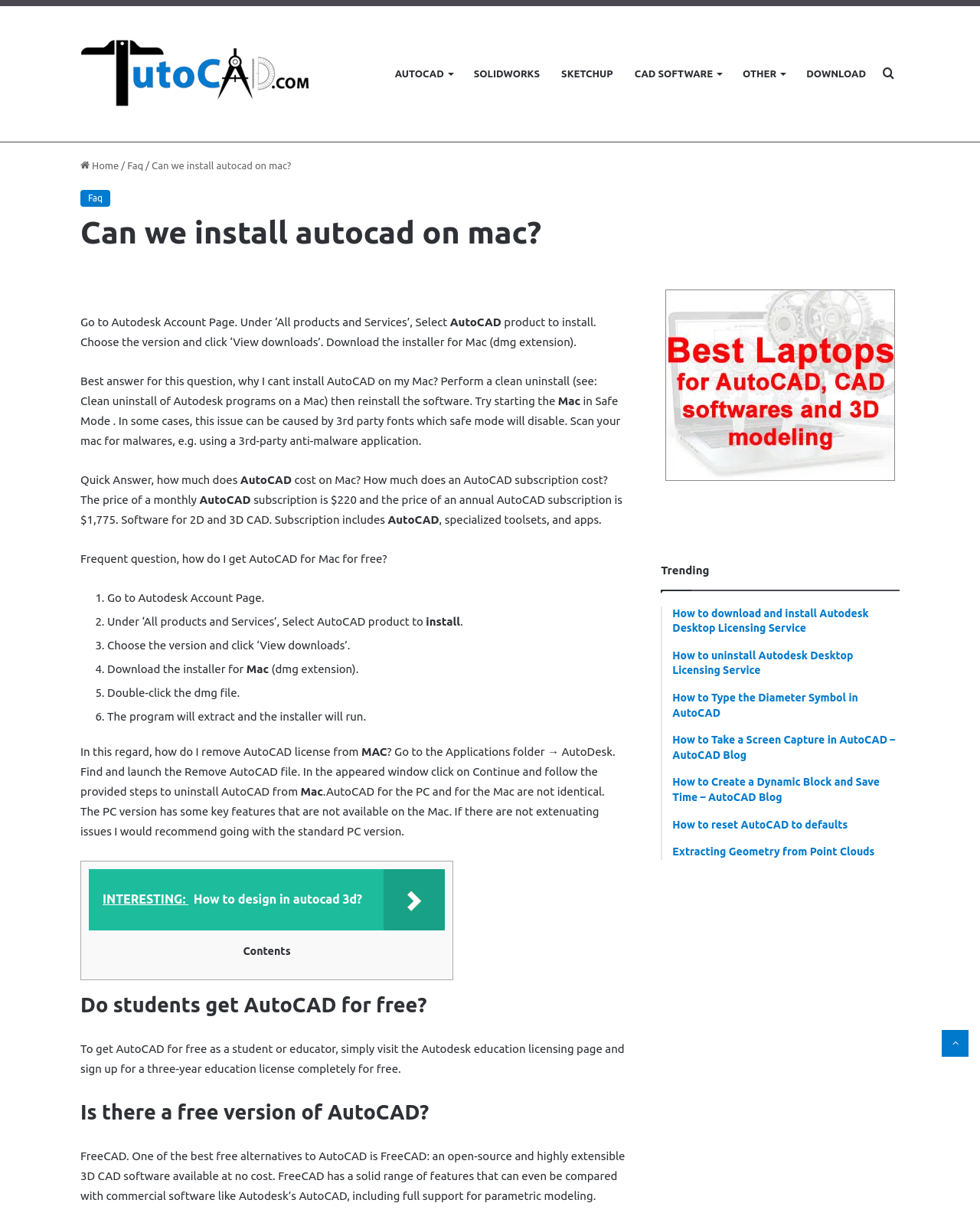What is the principal heading displayed on the webpage?

Can we install autocad on mac?